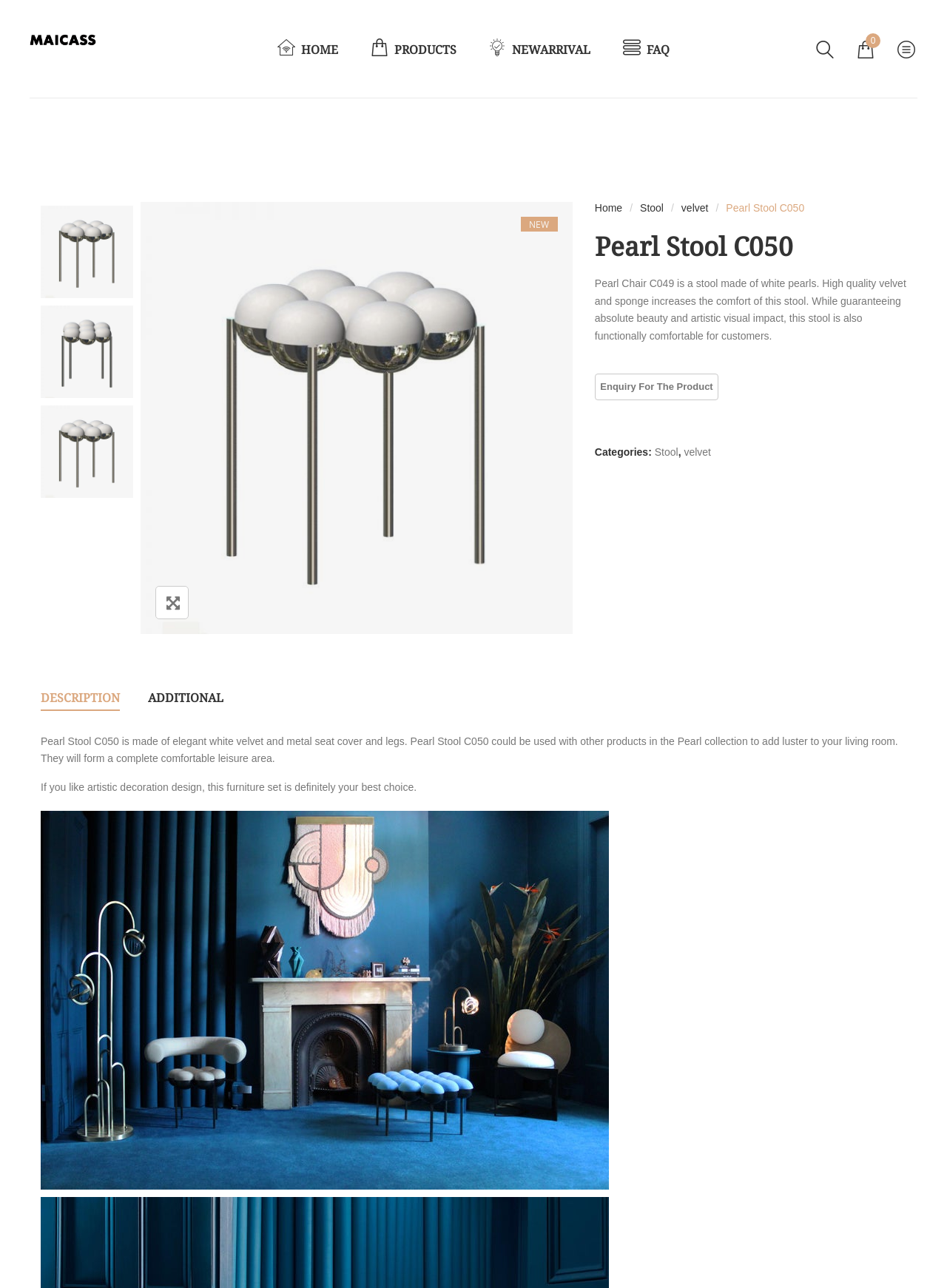Give a one-word or one-phrase response to the question: 
What is the purpose of the stool?

for customers